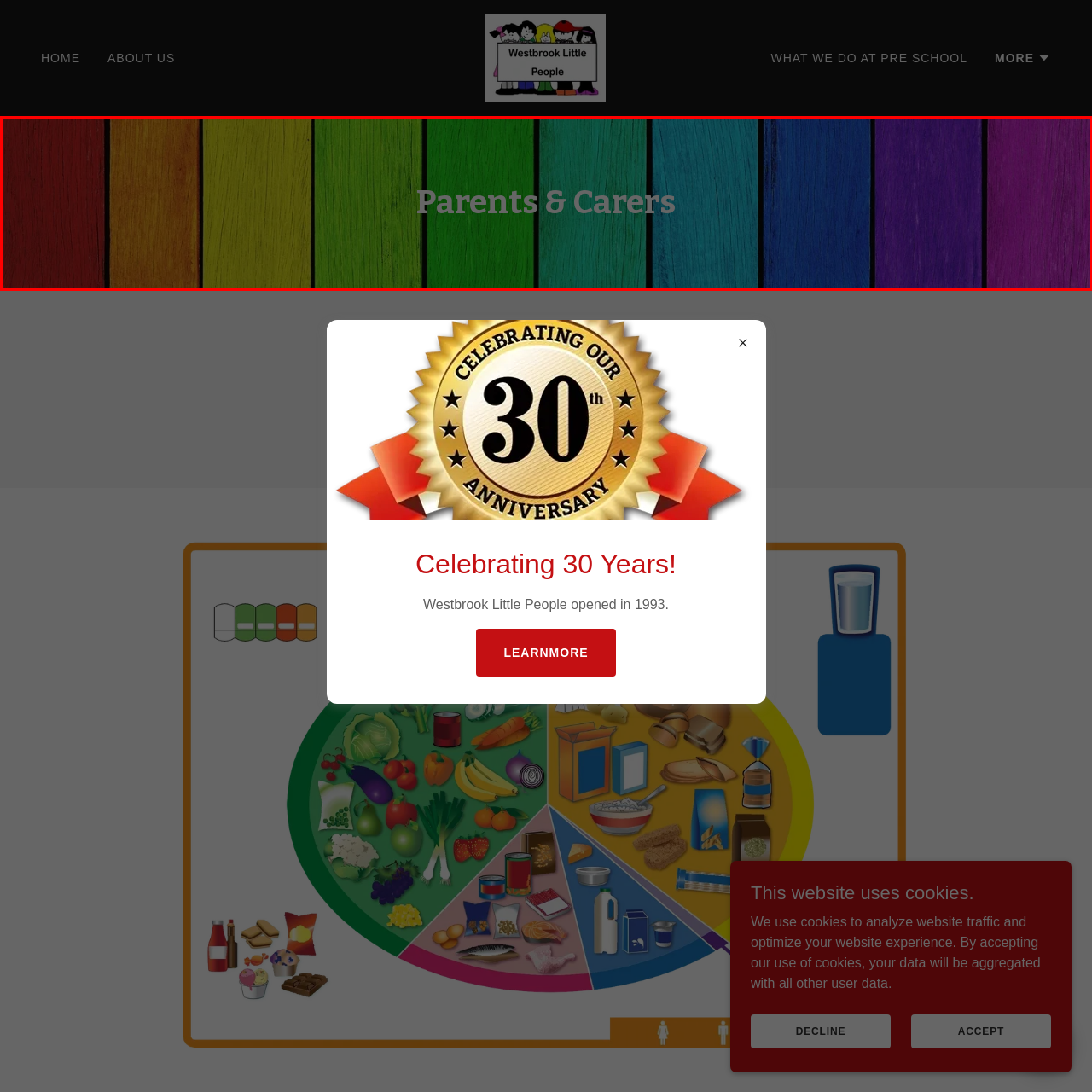What is the purpose of the section?
Examine the image outlined by the red bounding box and answer the question with as much detail as possible.

The section, as indicated by the text 'Parents & Carers', seems to be dedicated to providing information and resources for parents and caregivers, emphasizing the organization's focus on support and community engagement.